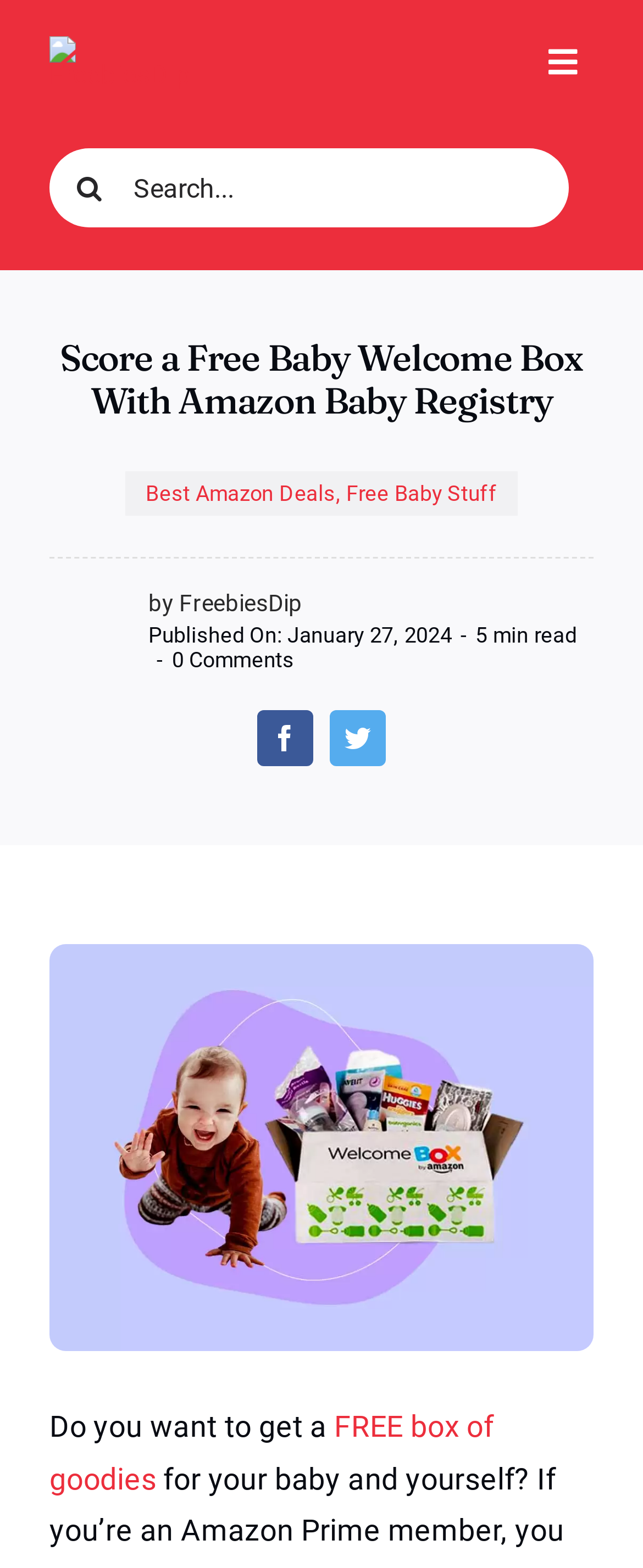Answer the question briefly using a single word or phrase: 
How long does it take to read the article?

5 min